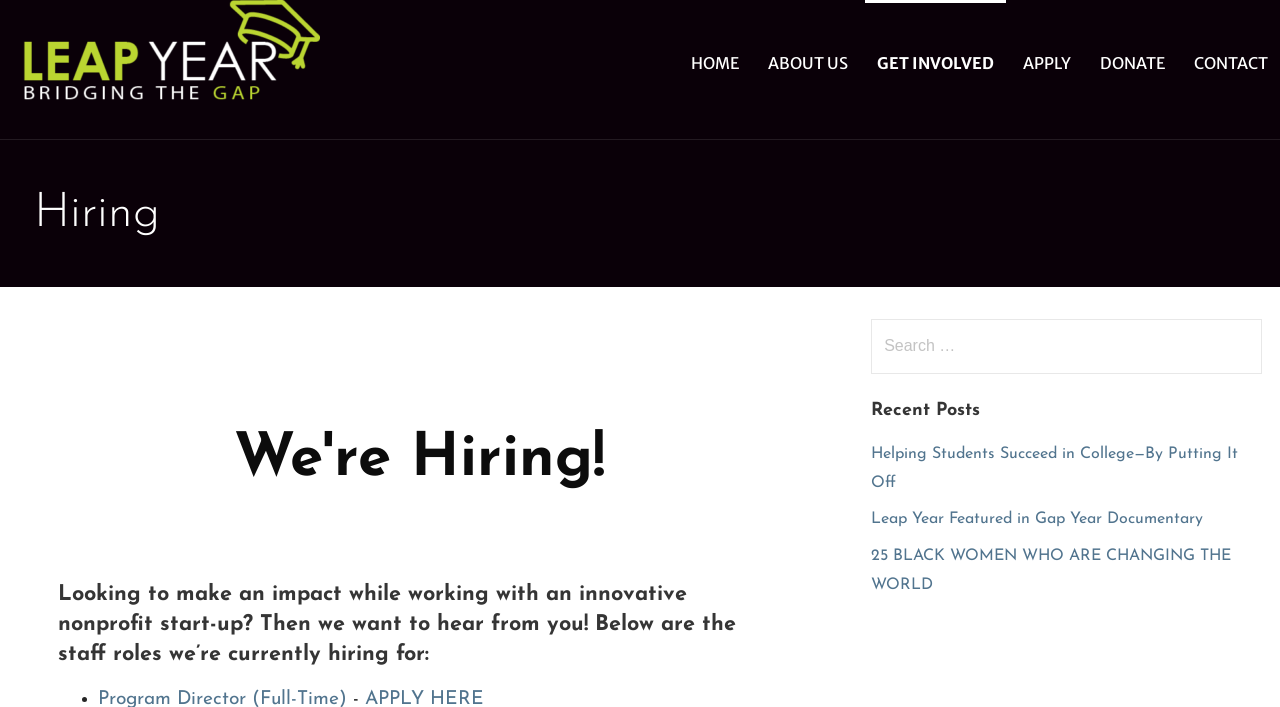Identify the bounding box coordinates for the region of the element that should be clicked to carry out the instruction: "go to the HOME page". The bounding box coordinates should be four float numbers between 0 and 1, i.e., [left, top, right, bottom].

[0.53, 0.0, 0.587, 0.176]